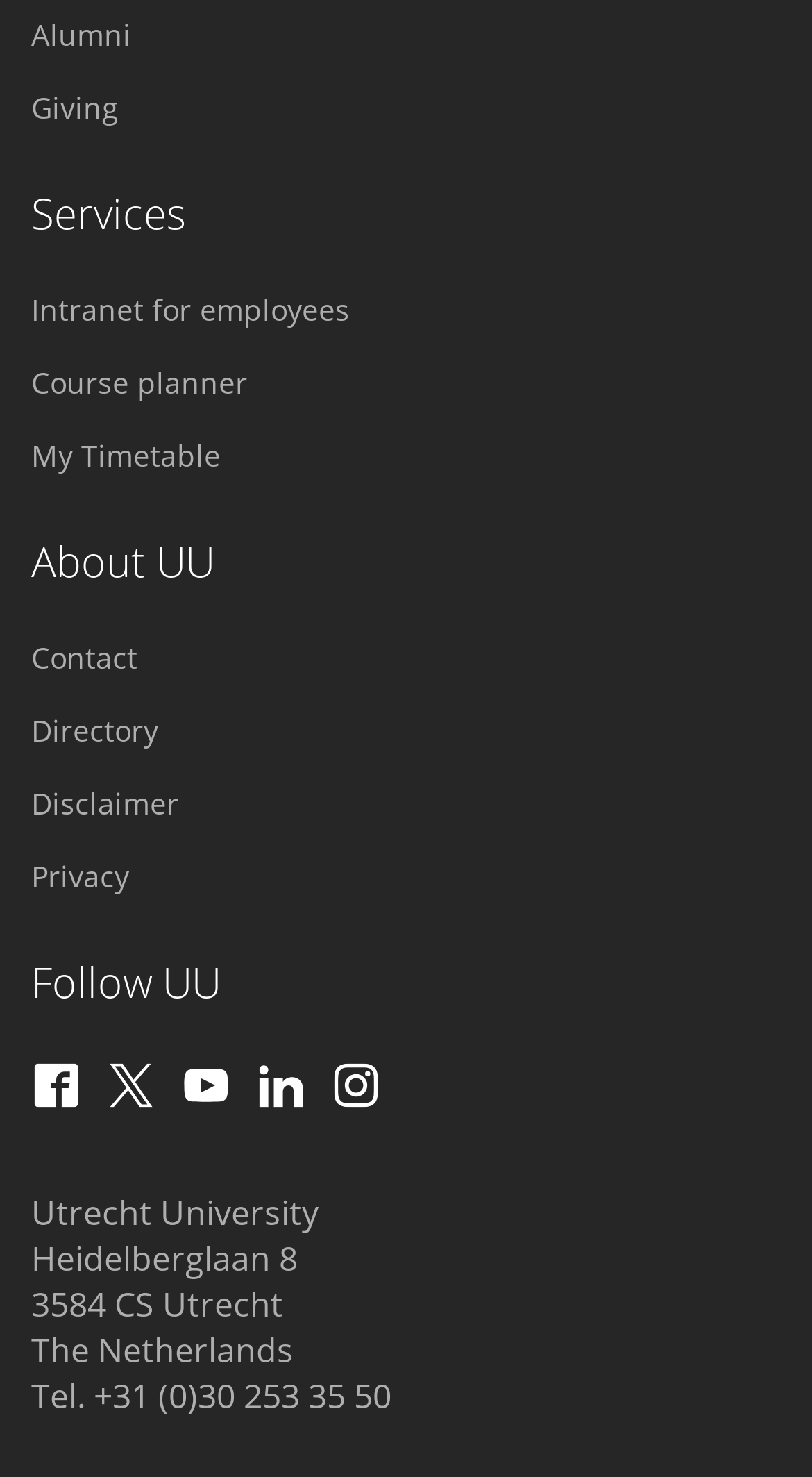Show me the bounding box coordinates of the clickable region to achieve the task as per the instruction: "View My Timetable".

[0.038, 0.296, 0.962, 0.321]